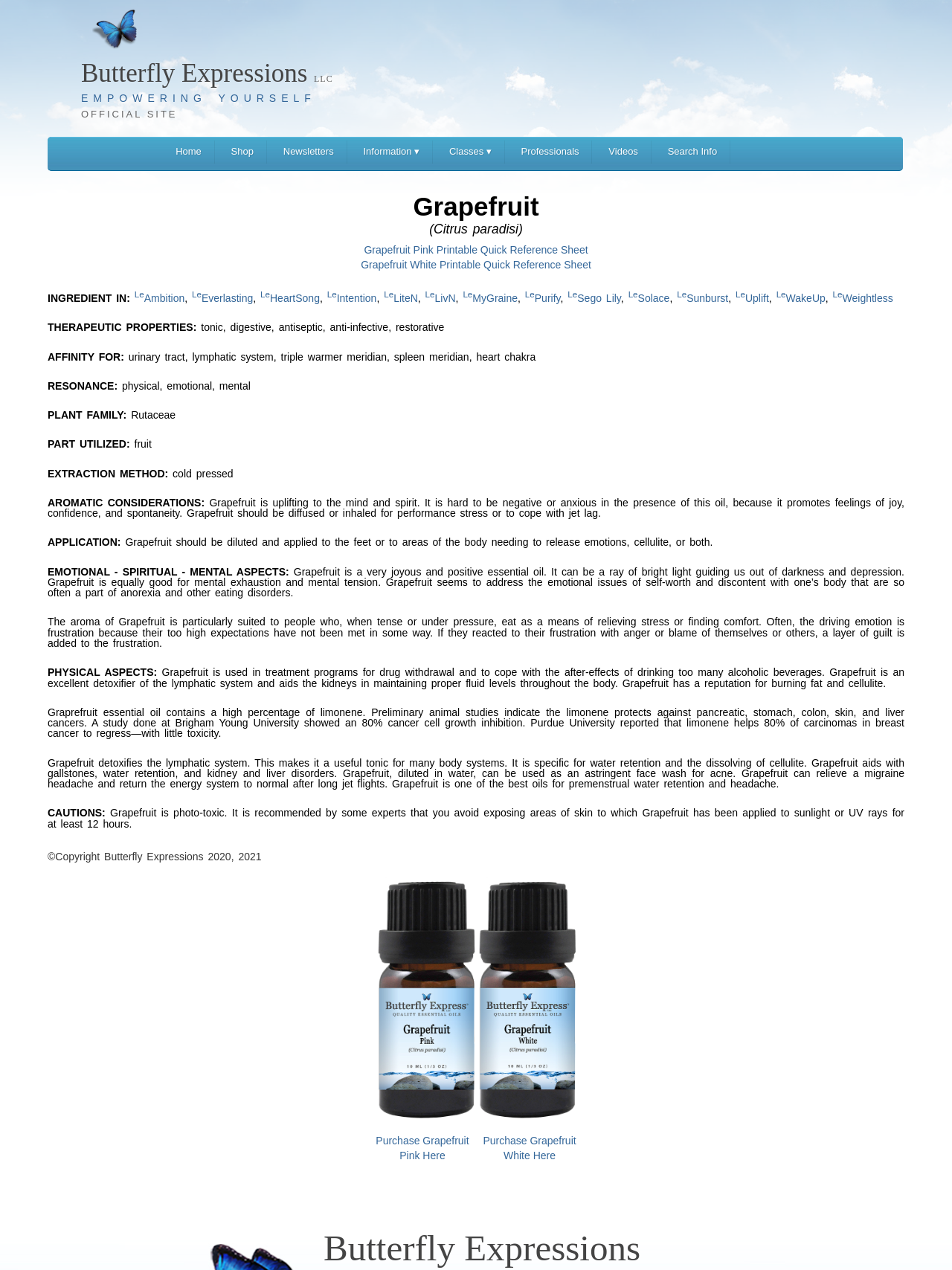Please locate the clickable area by providing the bounding box coordinates to follow this instruction: "Click the 'Home' link".

[0.171, 0.111, 0.225, 0.129]